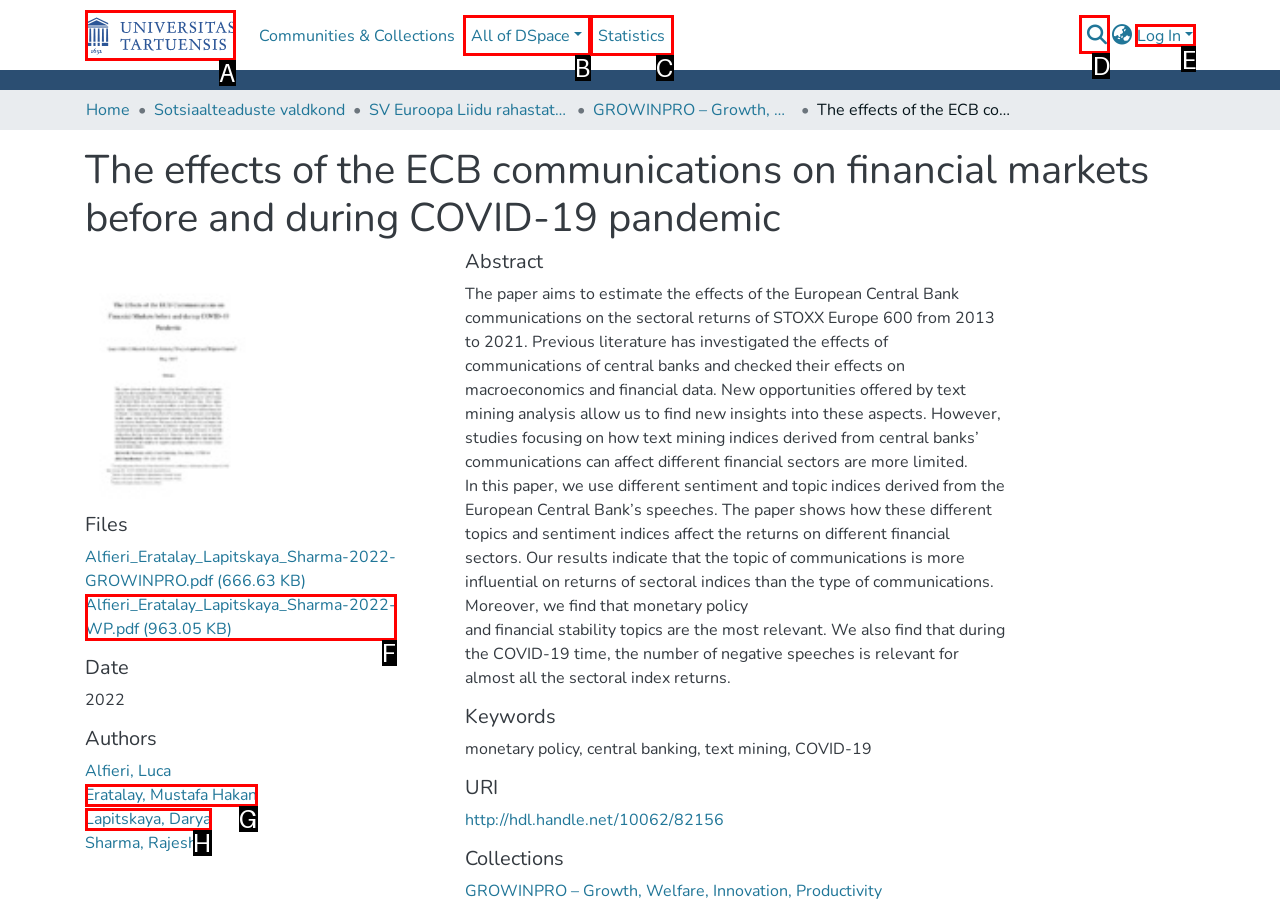Tell me which letter corresponds to the UI element that should be clicked to fulfill this instruction: Click the 'CONTACT US' link
Answer using the letter of the chosen option directly.

None